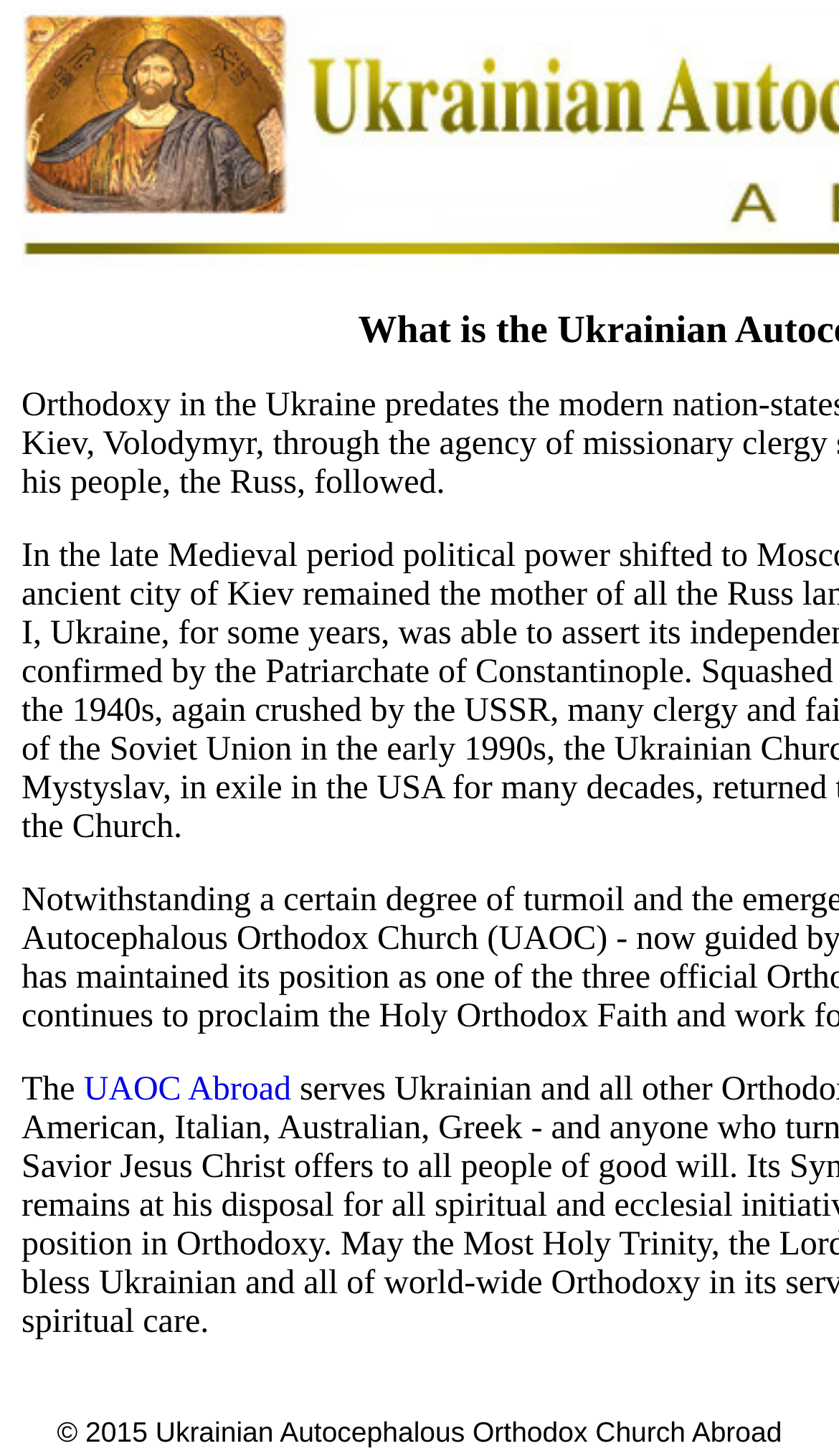Using the provided element description "UAOC Abroad", determine the bounding box coordinates of the UI element.

[0.106, 0.81, 0.375, 0.838]